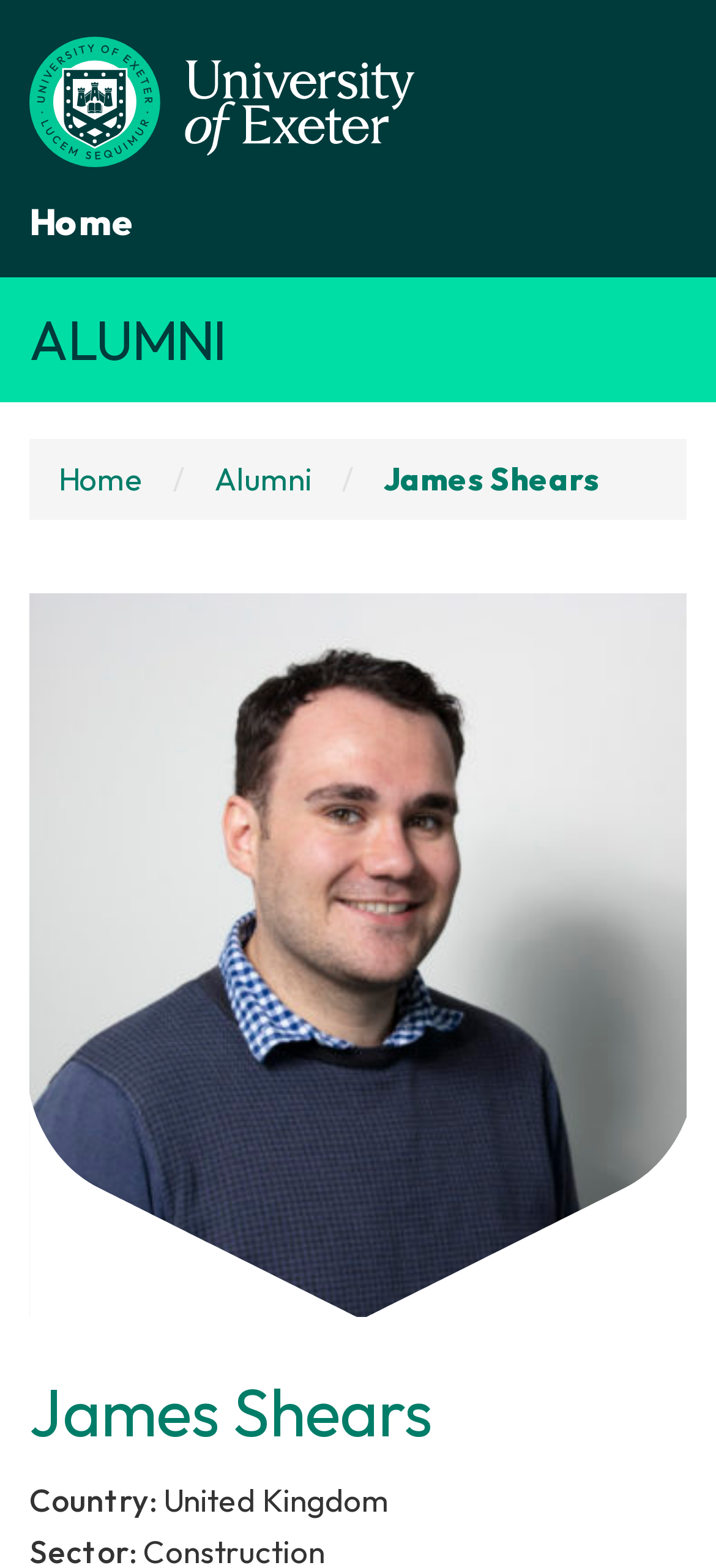What is the country of the person?
Craft a detailed and extensive response to the question.

I found the answer by looking at the static text elements, where I saw the text 'Country' followed by a colon and then the text 'United Kingdom', which suggests that the country of the person is United Kingdom.